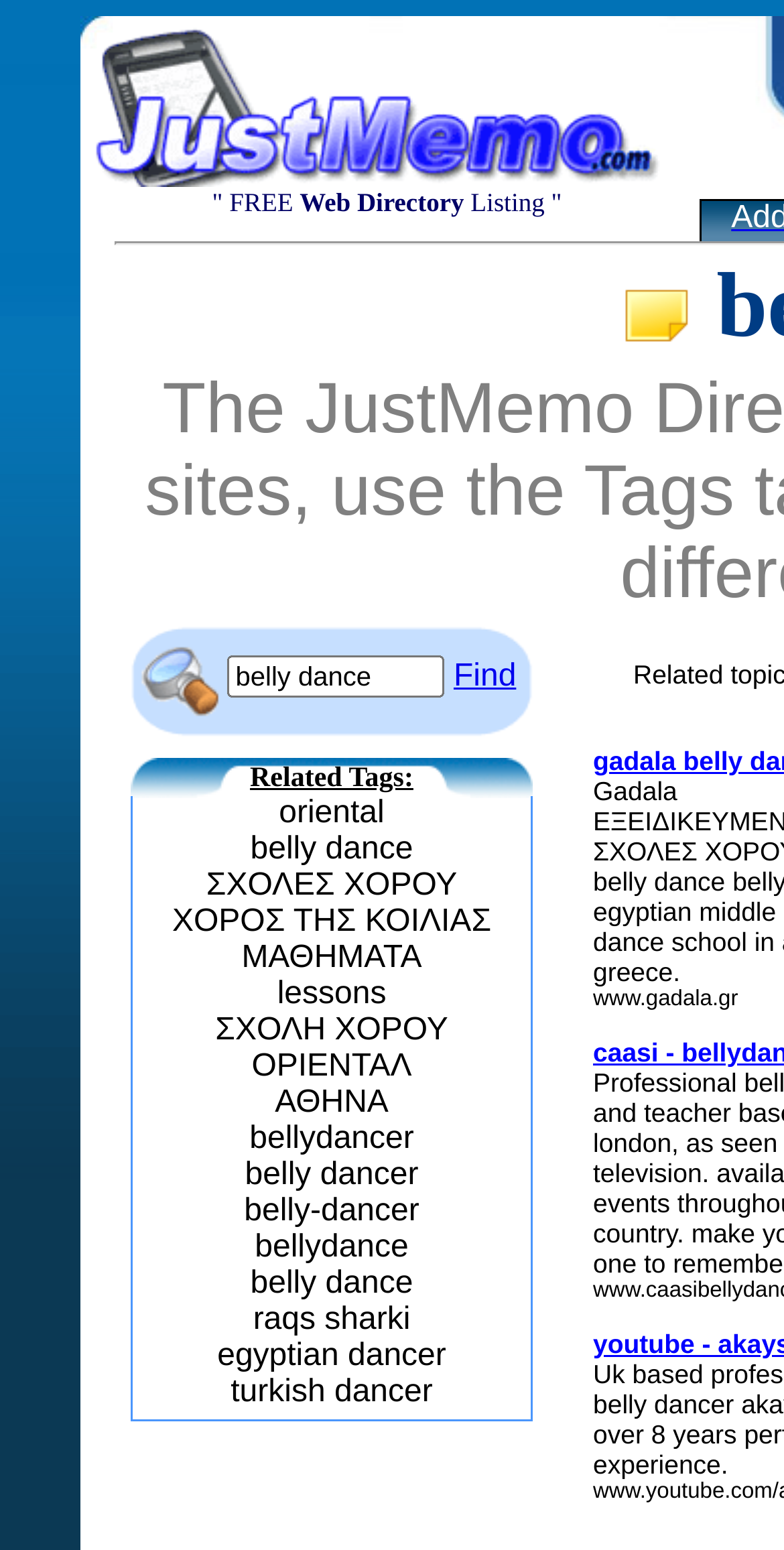Based on the image, please elaborate on the answer to the following question:
What is the link 'www.gadala.gr' for?

The link 'www.gadala.gr' is located at the bottom of the page, and given the context of the website being related to belly dance and dance schools, it is likely that this link is for a specific dance school or studio.